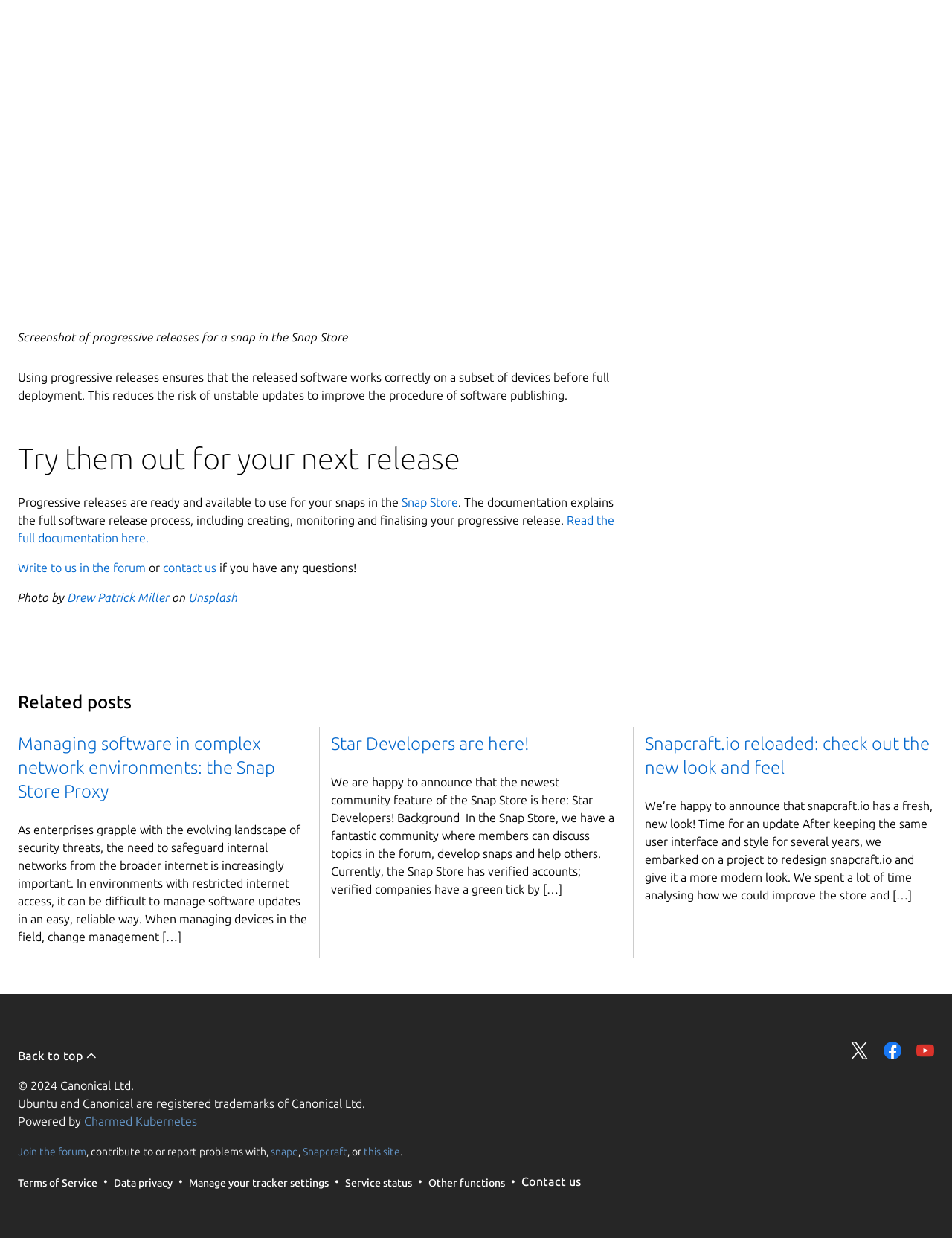Identify the bounding box coordinates for the element you need to click to achieve the following task: "Contact us". The coordinates must be four float values ranging from 0 to 1, formatted as [left, top, right, bottom].

[0.171, 0.453, 0.227, 0.464]